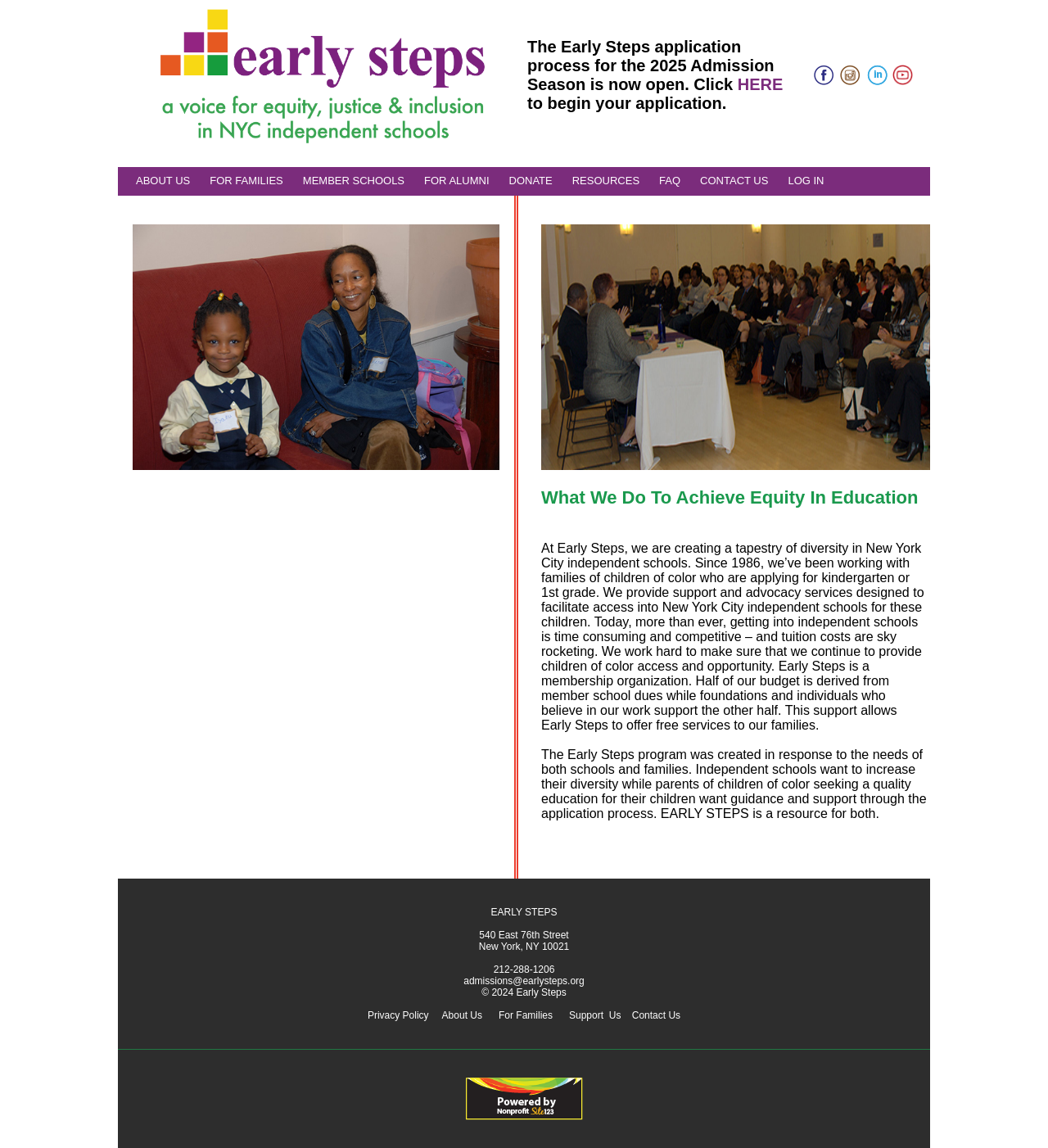Respond with a single word or phrase:
What is the organization's address?

540 East 76th Street